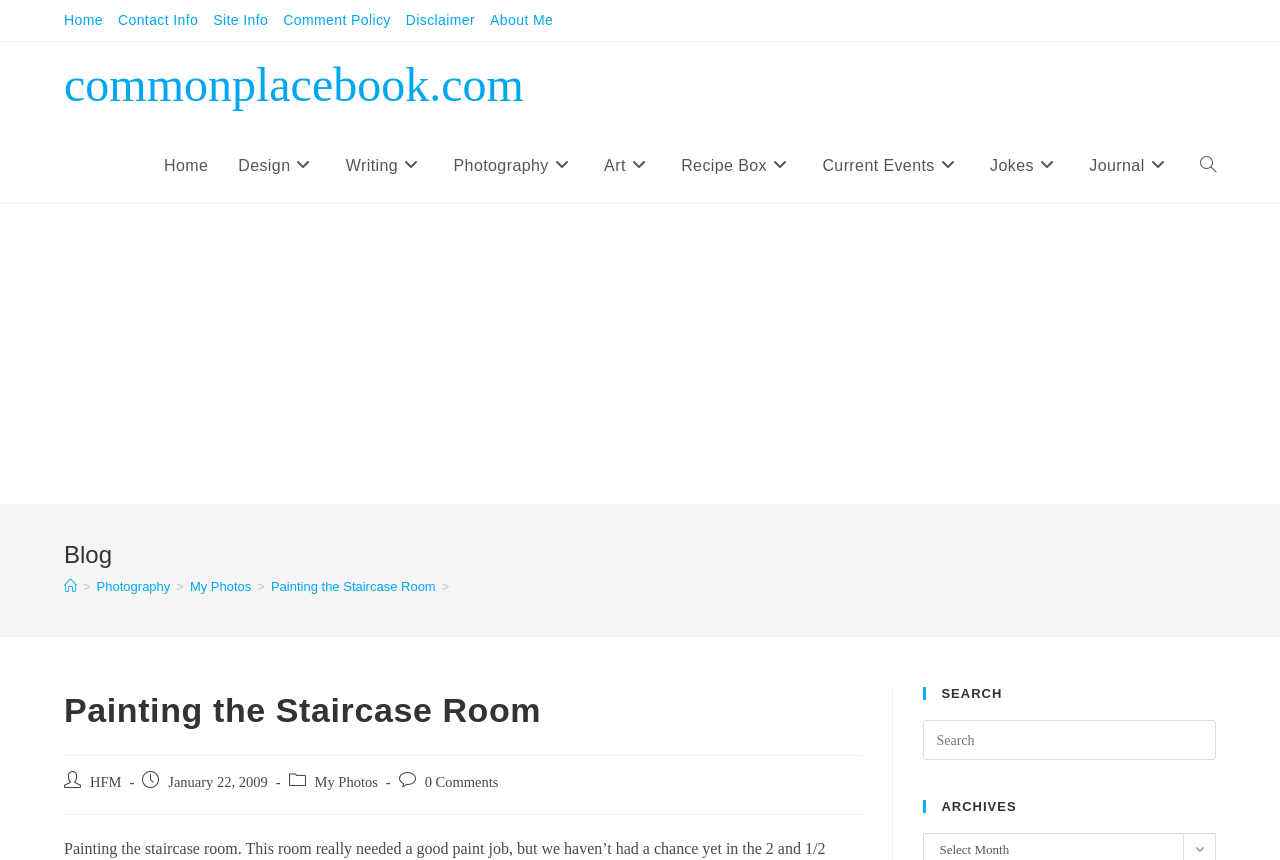Describe all the visual and textual components of the webpage comprehensively.

The webpage is titled "Painting the Staircase Room" and appears to be a blog post on the website commonplacebook.com. At the top of the page, there is a navigation menu with links to "Home", "Contact Info", "Site Info", "Comment Policy", "Disclaimer", and "About Me". Below this menu, there is a table with a link to the website's homepage.

The main content of the page is divided into two sections. On the left side, there is a list of links to various categories, including "Design", "Writing", "Photography", "Art", "Recipe Box", "Current Events", "Jokes", and "Journal". There is also a link to toggle website search.

On the right side, there is a header section with a heading that reads "Blog". Below this, there is a breadcrumb navigation menu that shows the current page's location within the website's hierarchy. The breadcrumb trail includes links to "Home", "Photography", "My Photos", and finally "Painting the Staircase Room".

Below the breadcrumb menu, there is a heading that reads "Painting the Staircase Room", which is likely the title of the blog post. The post's metadata is displayed, including the post author, publication date, category, and number of comments. There is also a search box and an archives section on the right side of the page, which allows users to search the website and browse through archived posts.

An advertisement is displayed in an iframe at the bottom of the page.